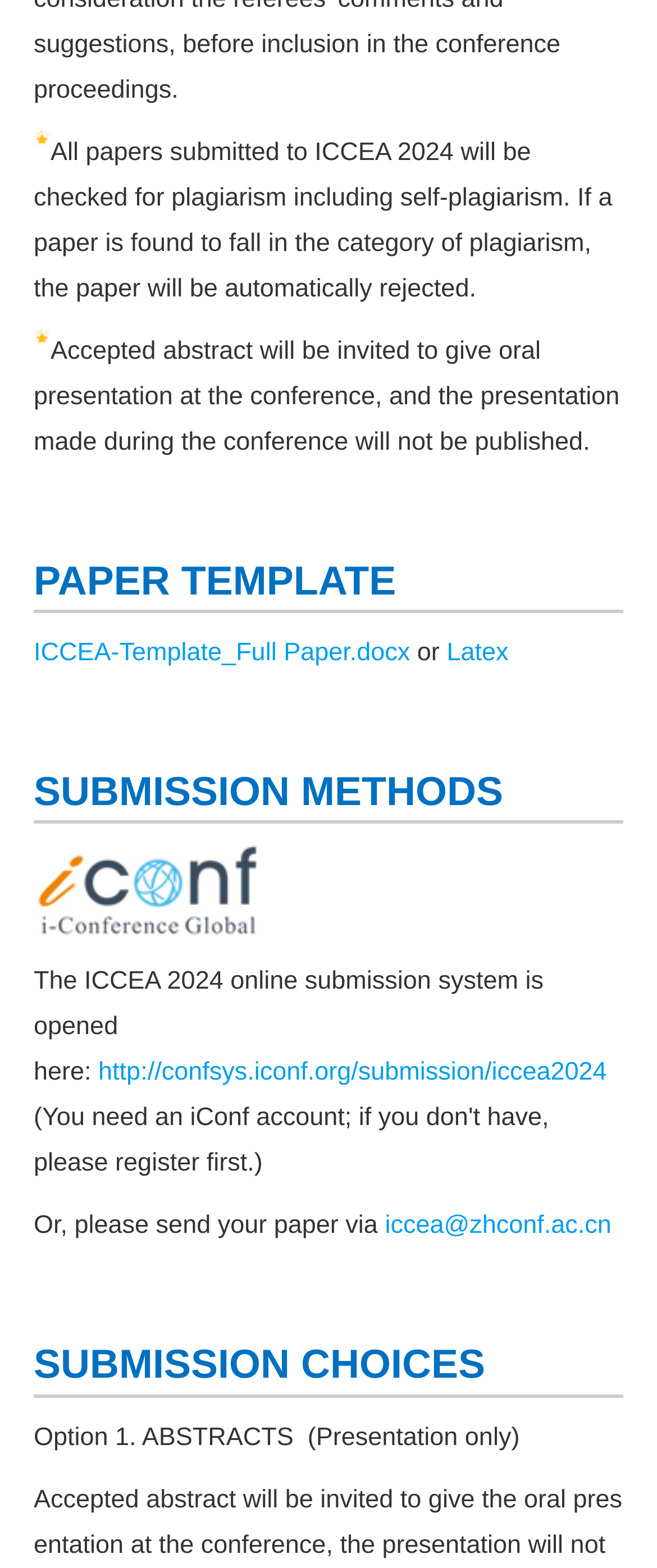What is the conference name?
Based on the image, provide a one-word or brief-phrase response.

ICCEA 2024